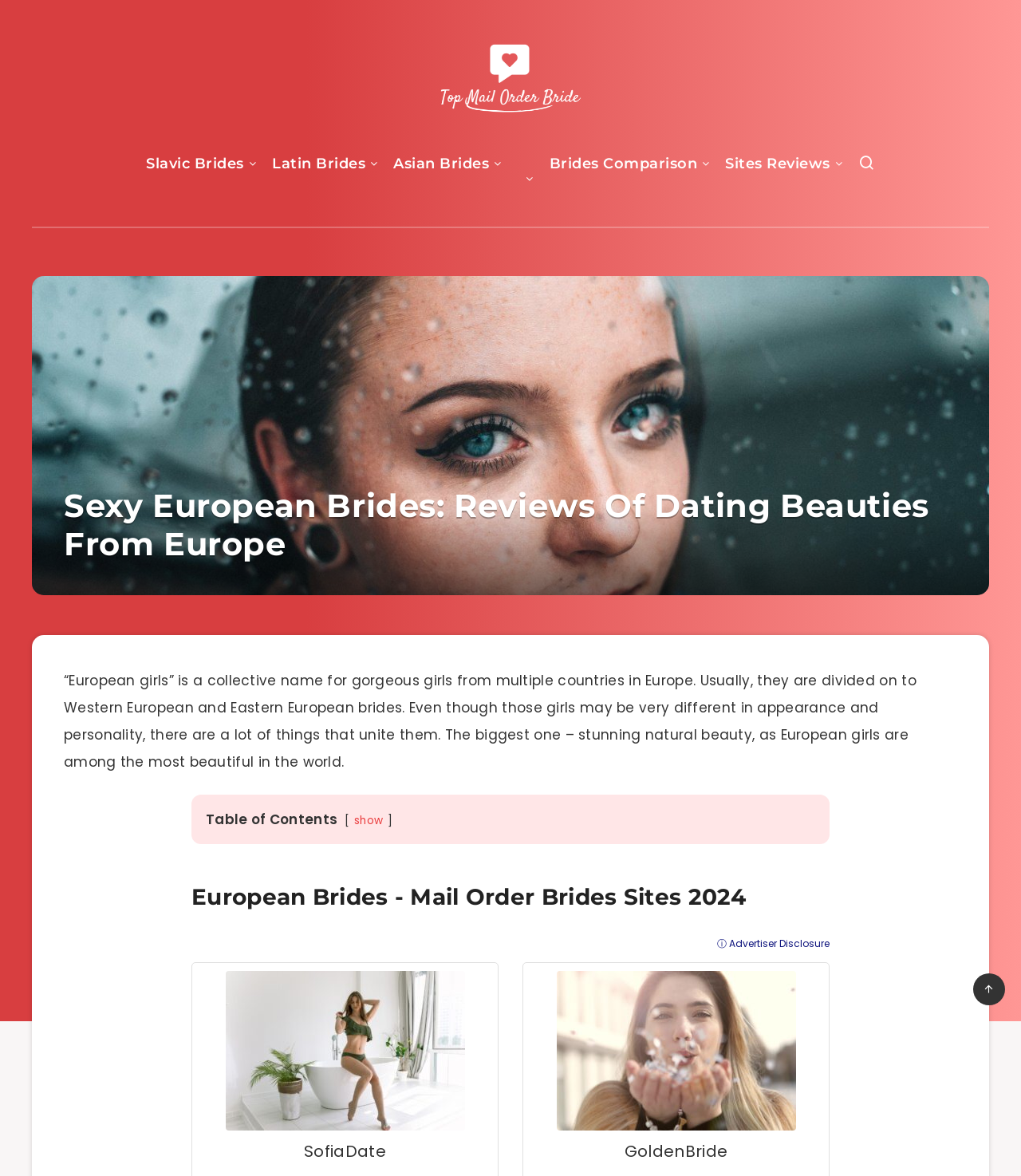Refer to the image and provide an in-depth answer to the question:
How many types of brides are listed?

There are four types of brides listed on the webpage: Slavic Brides, Latin Brides, Asian Brides, and European Brides, as evidenced by the links to each type.